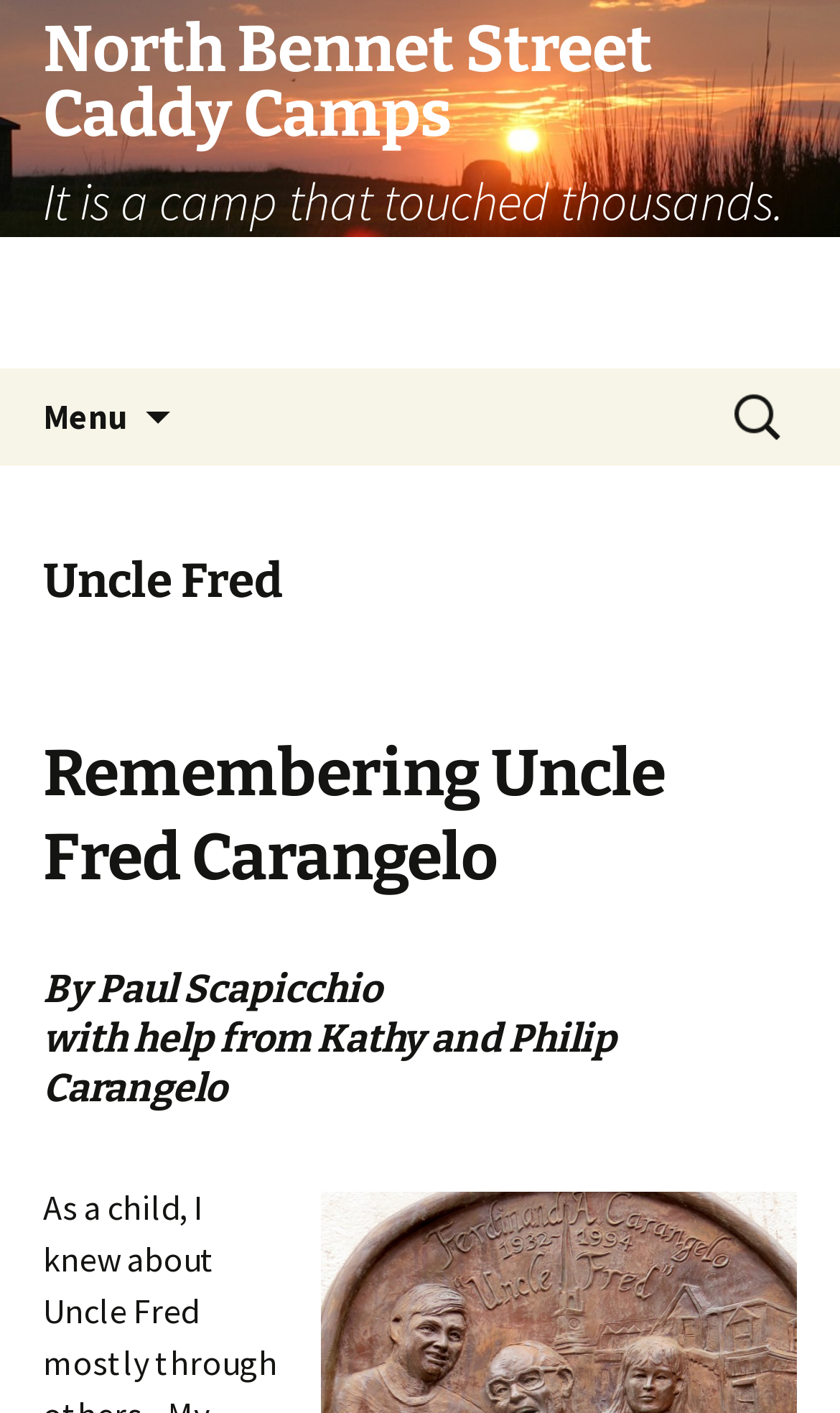Find the bounding box coordinates corresponding to the UI element with the description: "Menu". The coordinates should be formatted as [left, top, right, bottom], with values as floats between 0 and 1.

[0.0, 0.261, 0.203, 0.329]